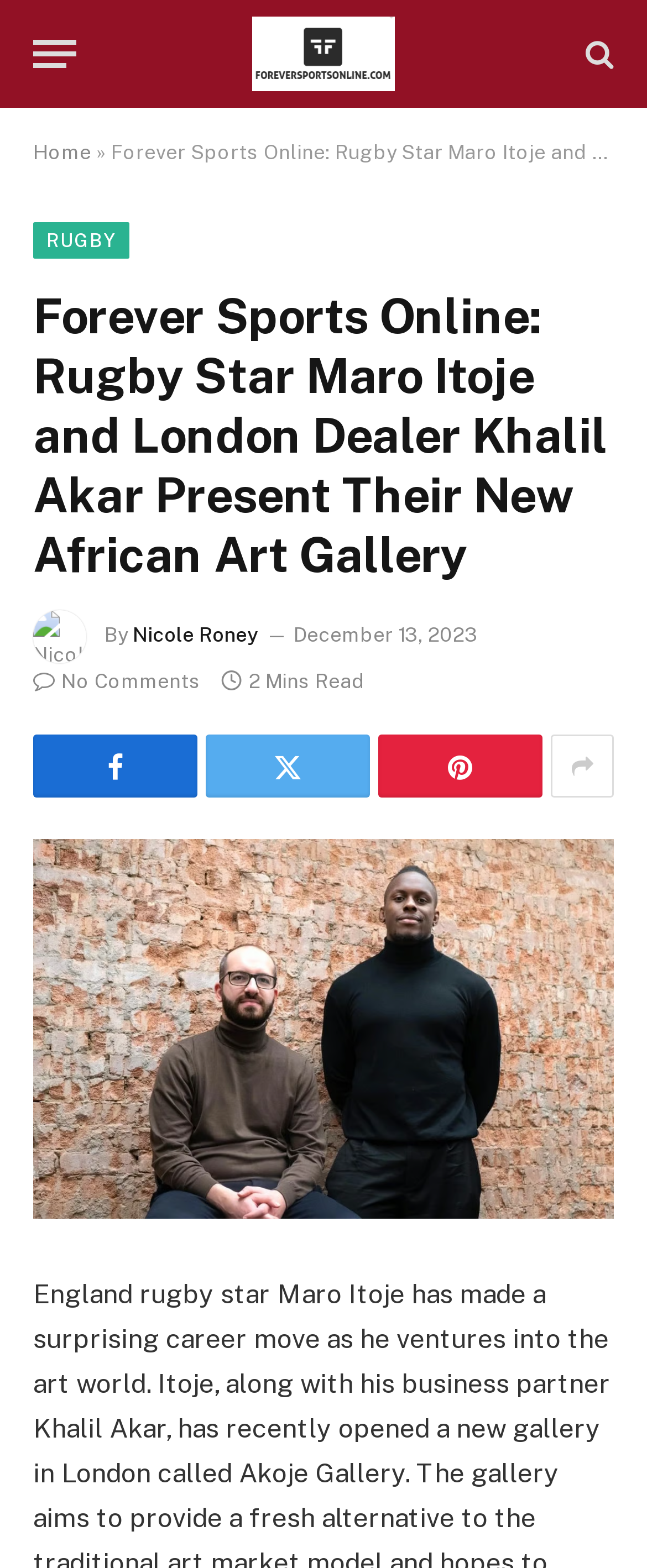Please identify the bounding box coordinates of the area that needs to be clicked to fulfill the following instruction: "Click the menu button."

[0.051, 0.011, 0.118, 0.058]